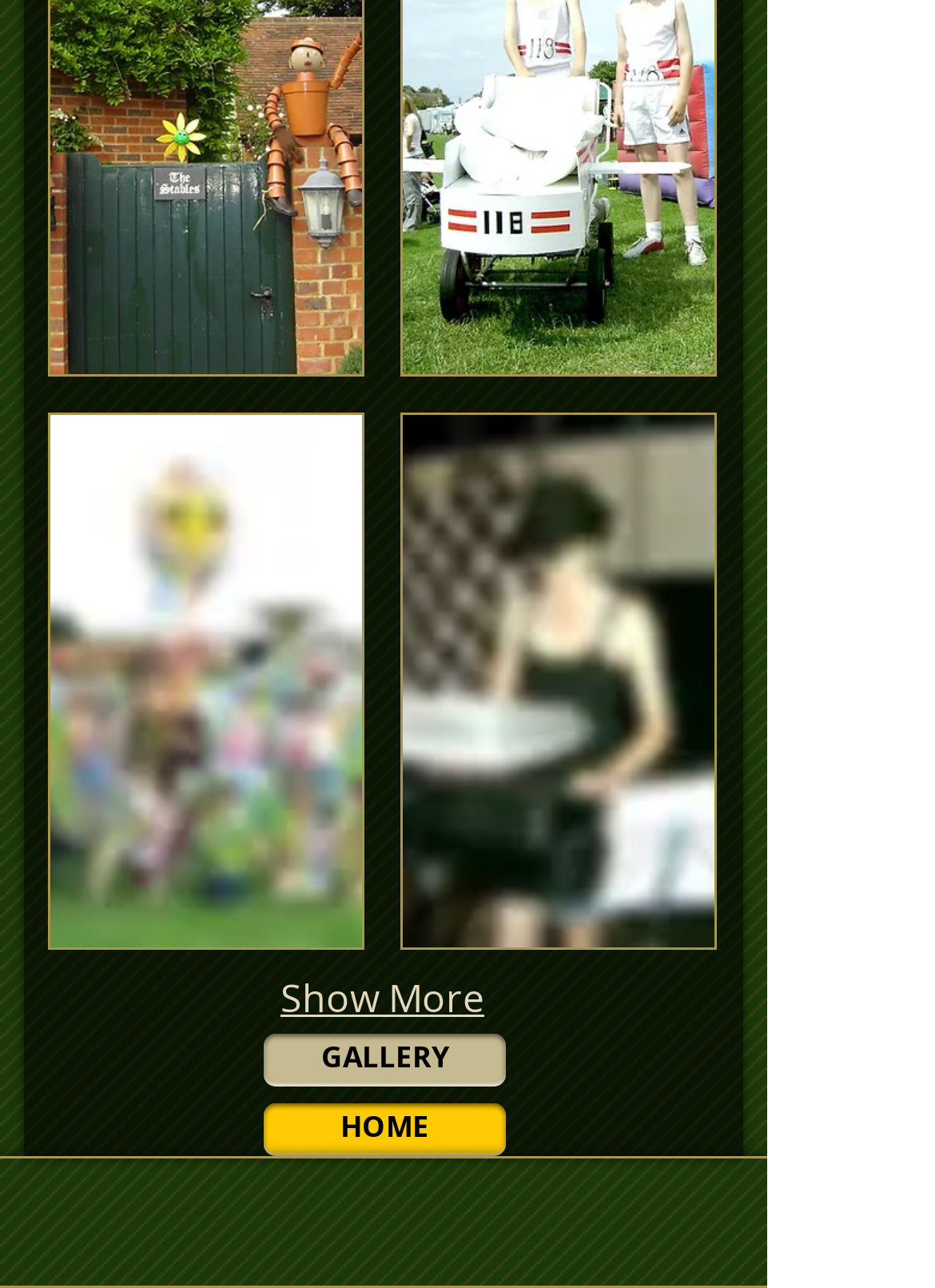Identify the bounding box coordinates for the element you need to click to achieve the following task: "View Childrens' Fancy Dress Competition". Provide the bounding box coordinates as four float numbers between 0 and 1, in the form [left, top, right, bottom].

[0.051, 0.32, 0.39, 0.737]